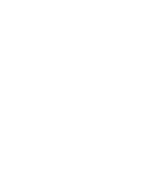Please respond to the question using a single word or phrase:
What is the purpose of the wishlist feature?

To keep track of items